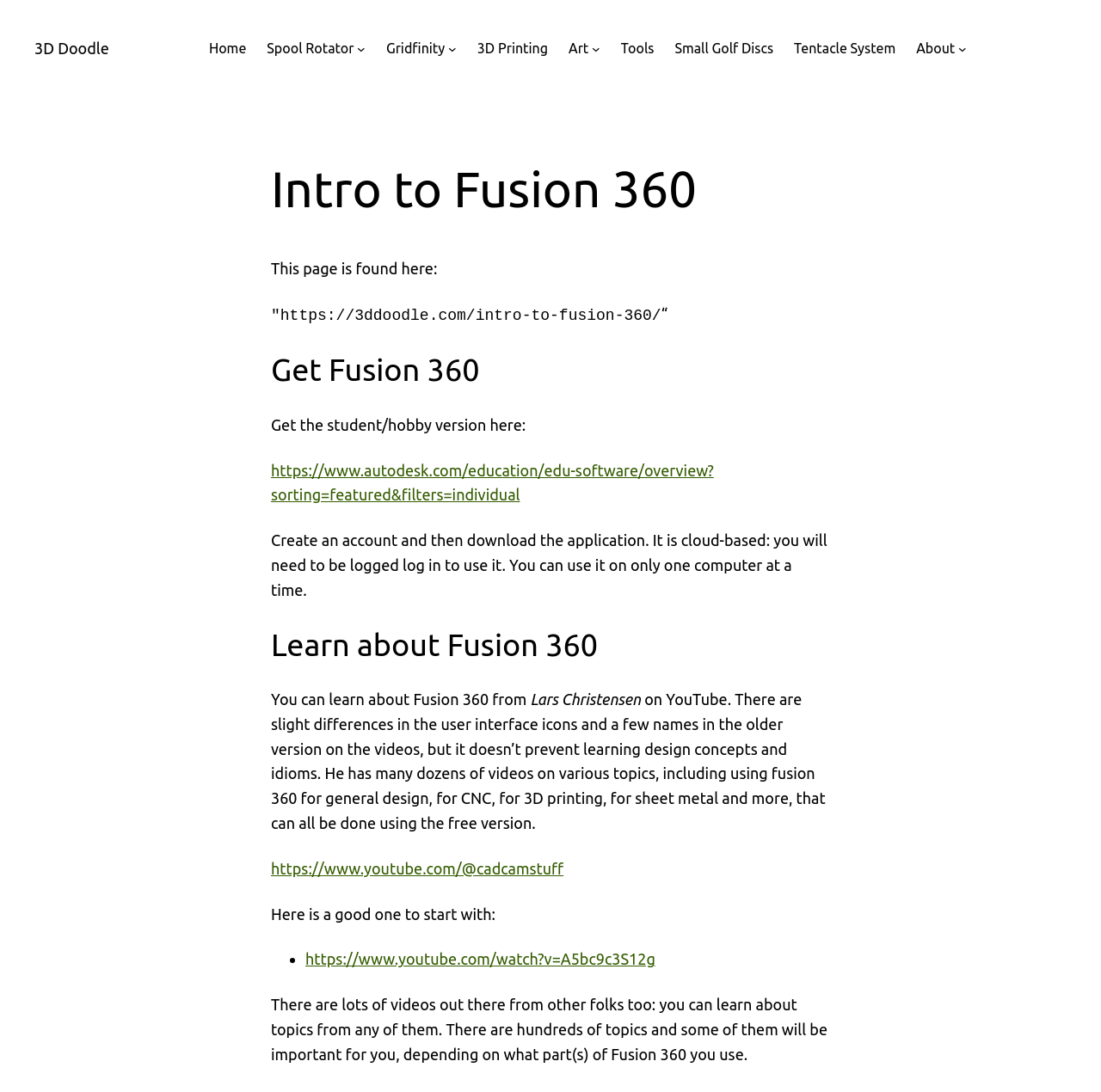With reference to the screenshot, provide a detailed response to the question below:
What is the URL to get the student/hobby version of Fusion 360?

The page provides a link to get the student/hobby version of Fusion 360, which is 'https://www.autodesk.com/education/edu-software/overview?sorting=featured&filters=individual'.